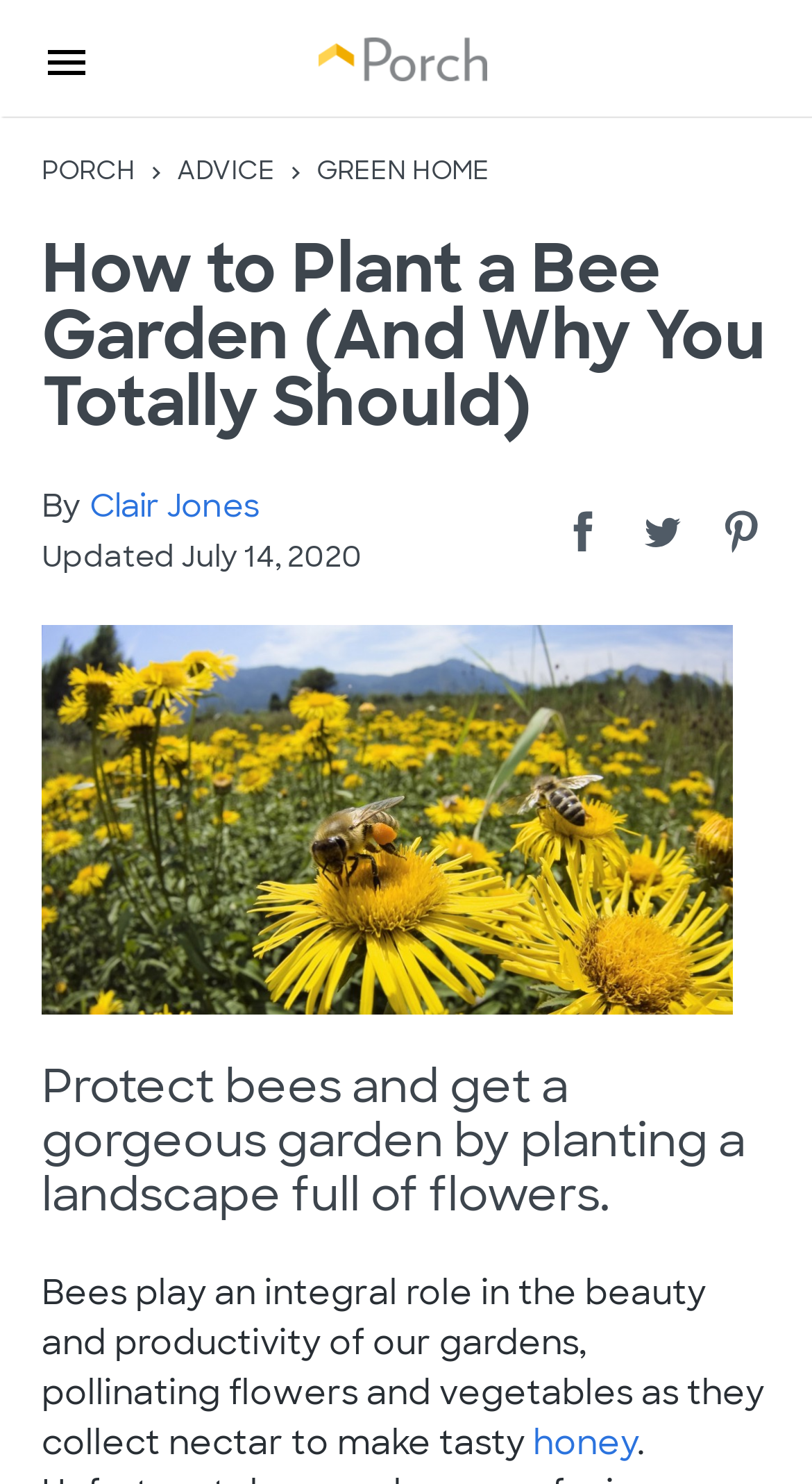Locate the UI element described by Green Home in the provided webpage screenshot. Return the bounding box coordinates in the format (top-left x, top-left y, bottom-right x, bottom-right y), ensuring all values are between 0 and 1.

[0.39, 0.104, 0.603, 0.126]